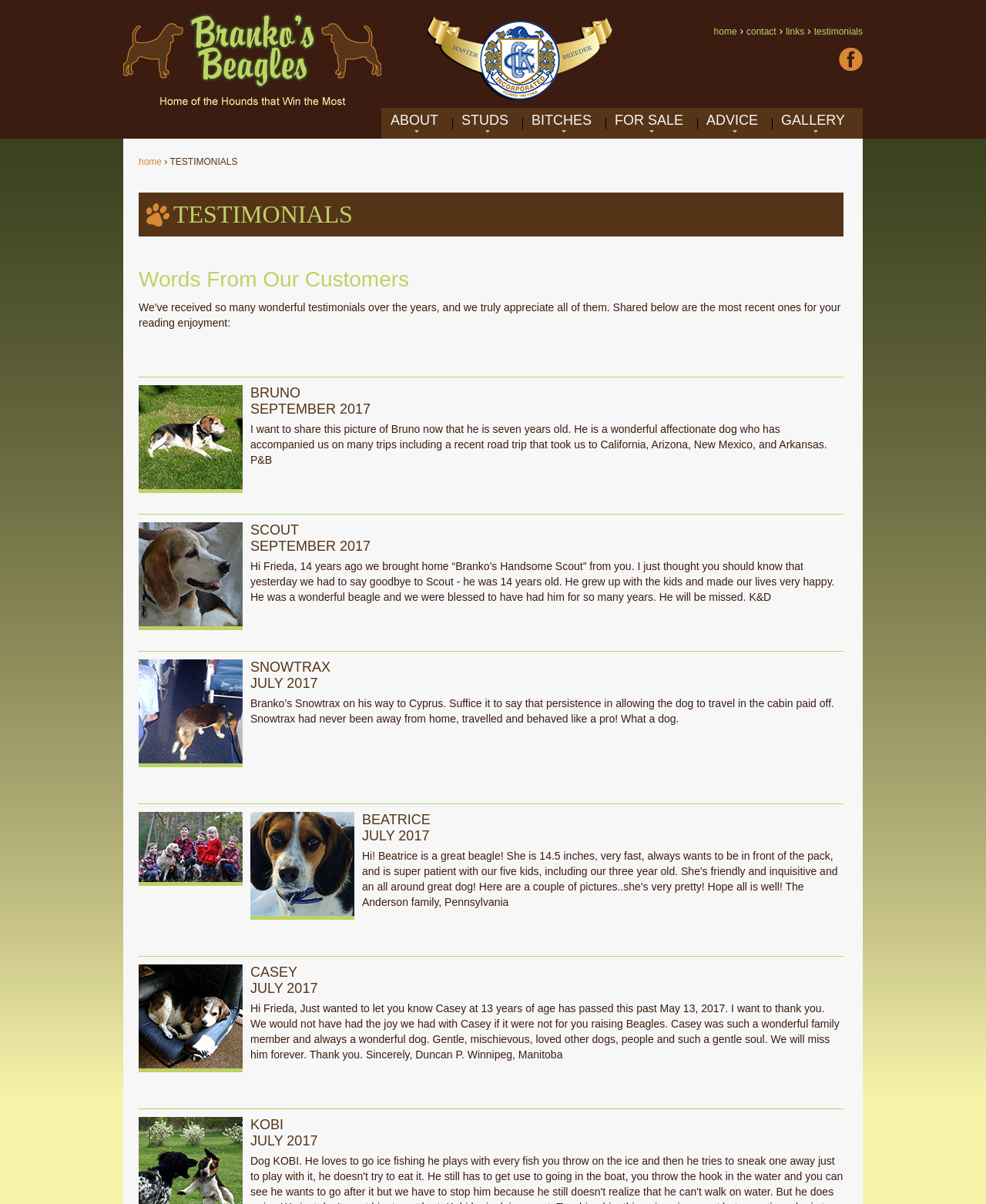What is the name of the Facebook page?
Use the information from the screenshot to give a comprehensive response to the question.

The Facebook page link is located at the top-right corner of the webpage, and it has an image of a Facebook logo next to the text 'Facebook'. The text 'Branko's Beagles' is the name of the Facebook page.